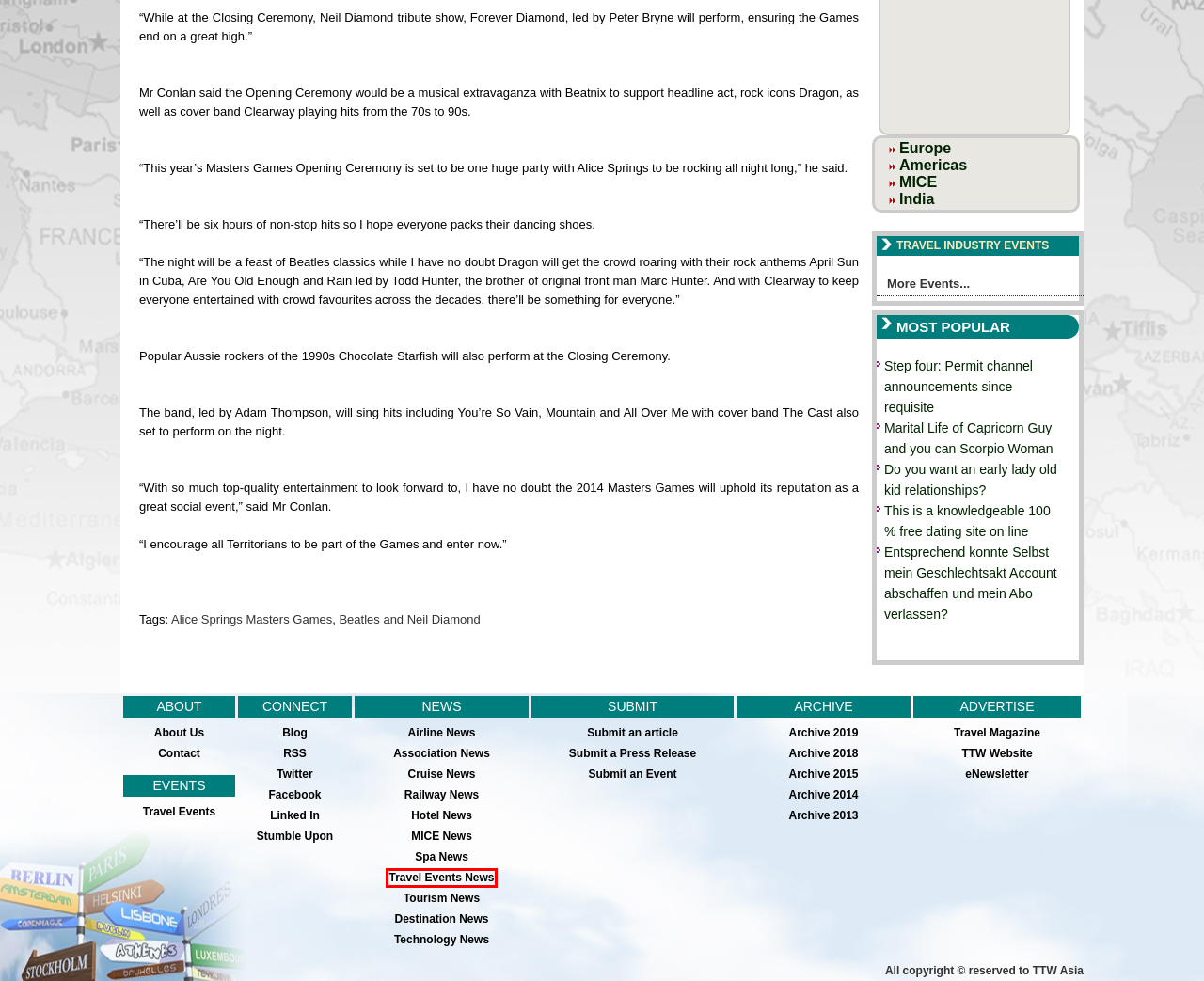Examine the screenshot of a webpage with a red rectangle bounding box. Select the most accurate webpage description that matches the new webpage after clicking the element within the bounding box. Here are the candidates:
A. This is a knowledgeable 100 % free dating site on line - TTW AsiaTTW Asia
B. TRAVEL DESTINATION NEWS Archives - TTW AsiaTTW Asia
C. TTW Asia Archive 2015 -TTW Asia
D. MICE NEWS Archives - TTW AsiaTTW Asia
E. HOTEL NEWS Archives - TTW AsiaTTW Asia
F. AIRLINE NEWS Archives - TTW AsiaTTW Asia
G. TRAVEL EVENT NEWS Archives - TTW AsiaTTW Asia
H. Step four: Permit channel announcements since requisite - TTW AsiaTTW Asia

G